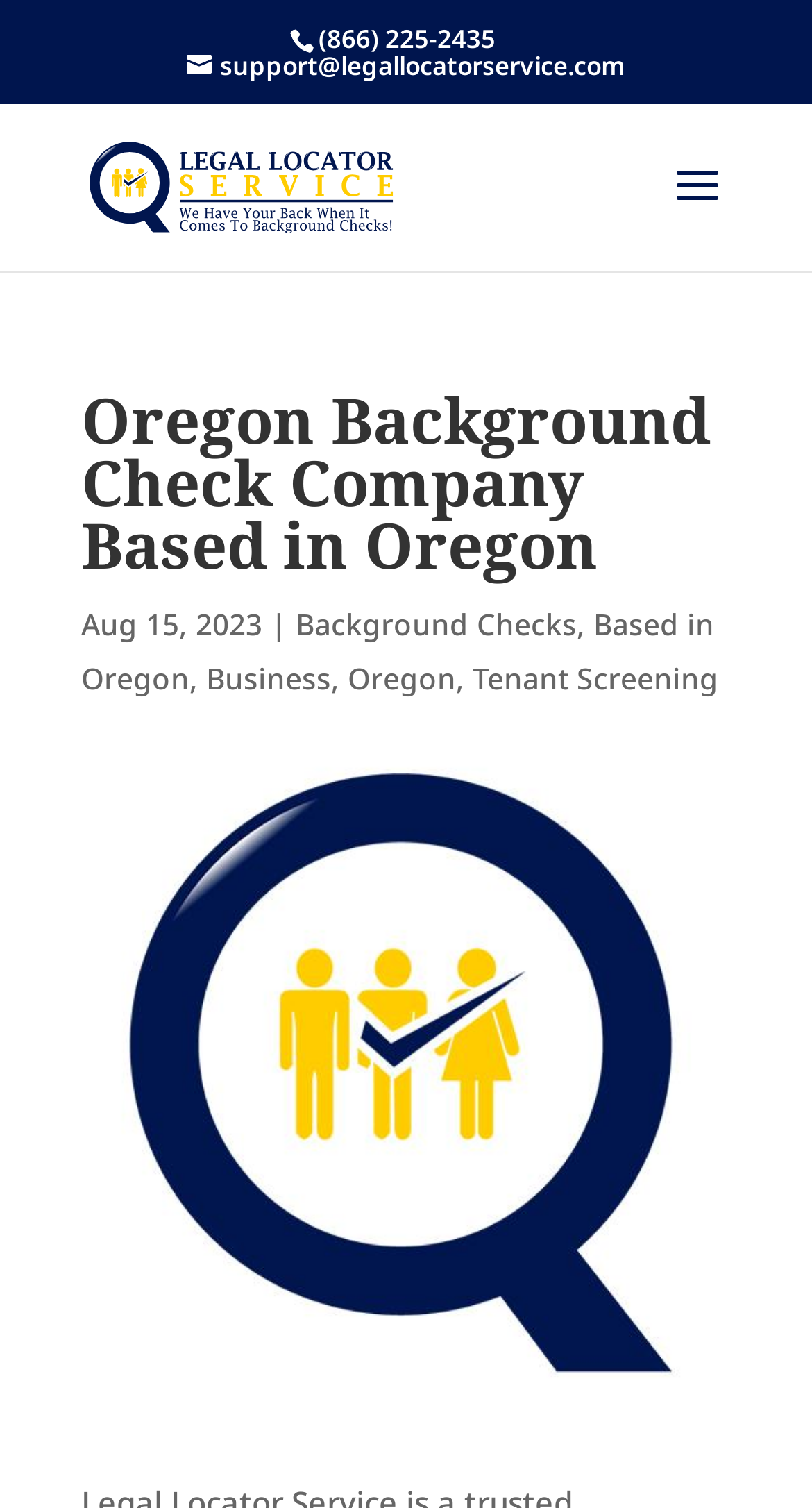What is the location of the company?
Use the information from the screenshot to give a comprehensive response to the question.

I found the location by looking at the link element with the bounding box coordinates [0.428, 0.436, 0.562, 0.462], which contains the text 'Oregon'.